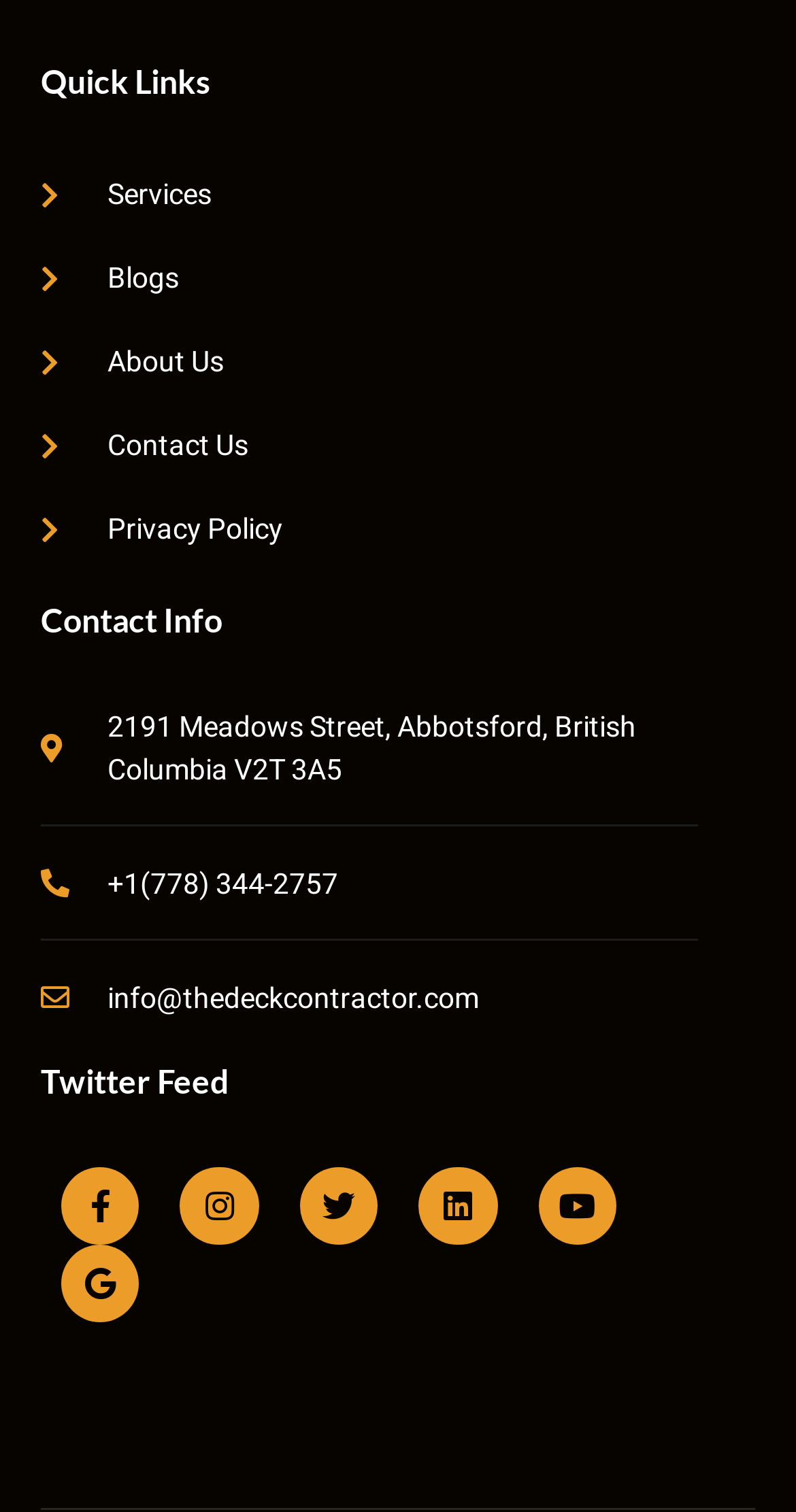Could you specify the bounding box coordinates for the clickable section to complete the following instruction: "Click on Services"?

[0.051, 0.11, 0.949, 0.148]